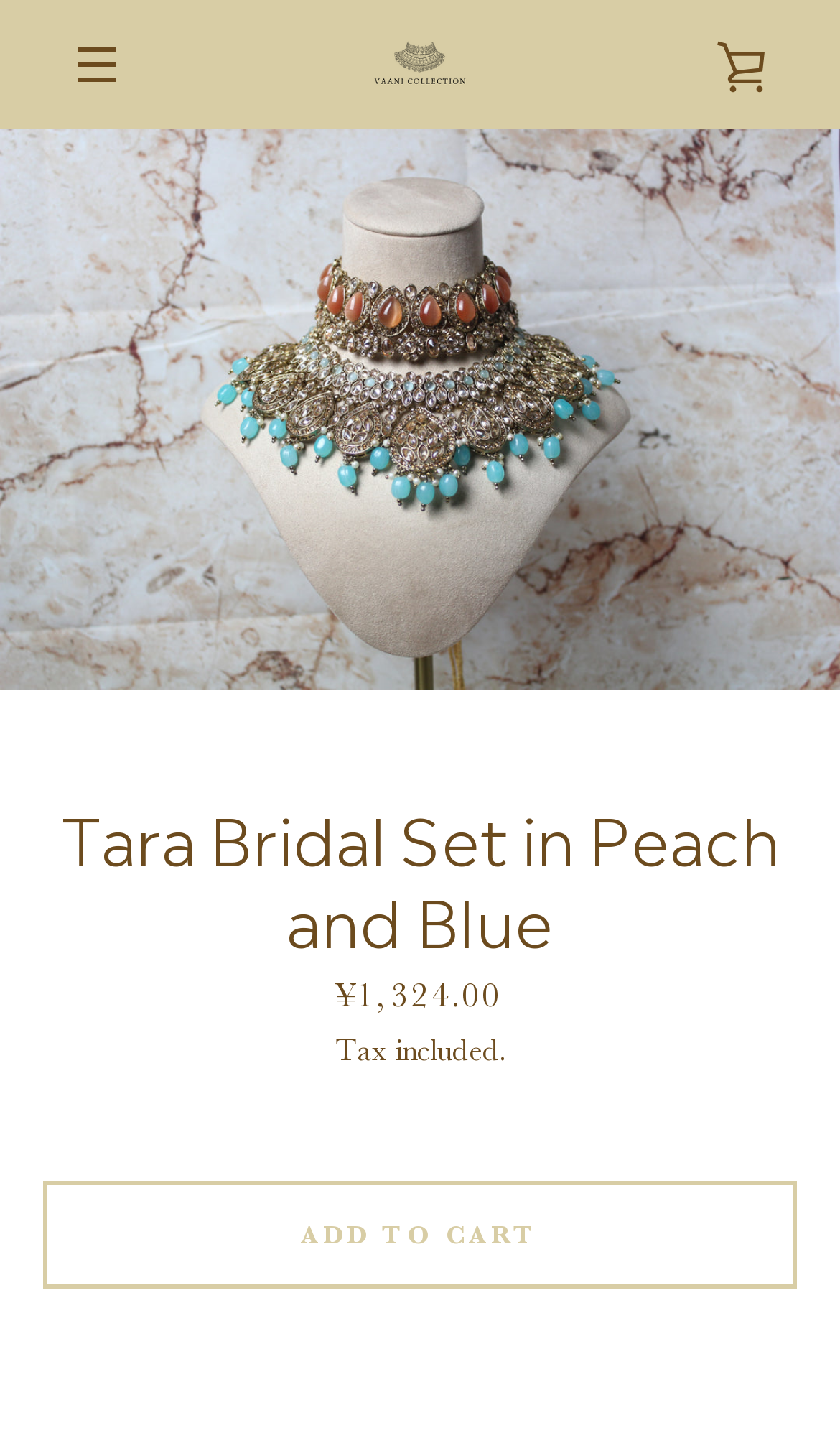Can you determine the bounding box coordinates of the area that needs to be clicked to fulfill the following instruction: "Click the MENU button"?

[0.051, 0.007, 0.179, 0.082]